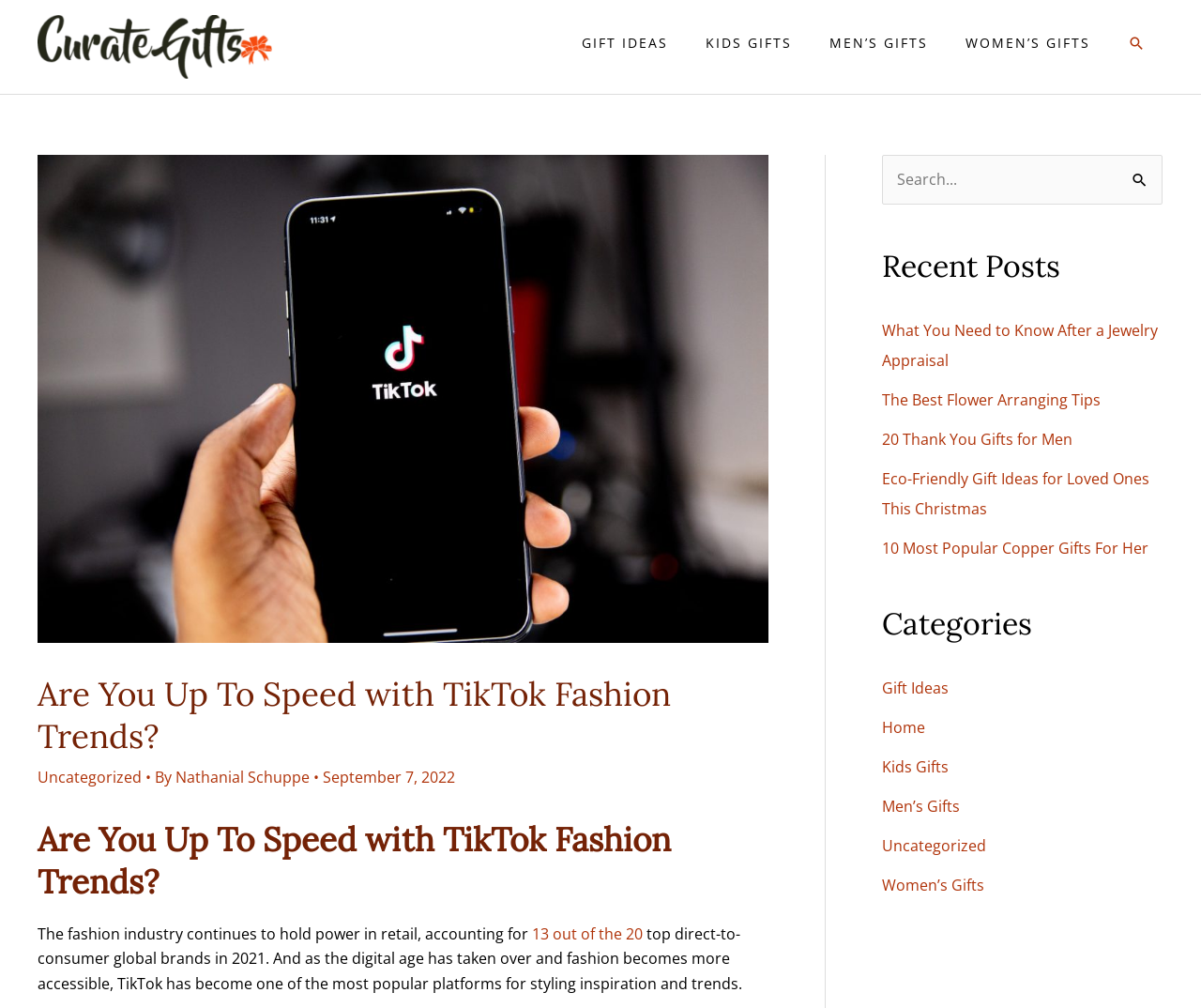Can you find the bounding box coordinates for the element to click on to achieve the instruction: "Search for something"?

[0.734, 0.154, 0.968, 0.203]